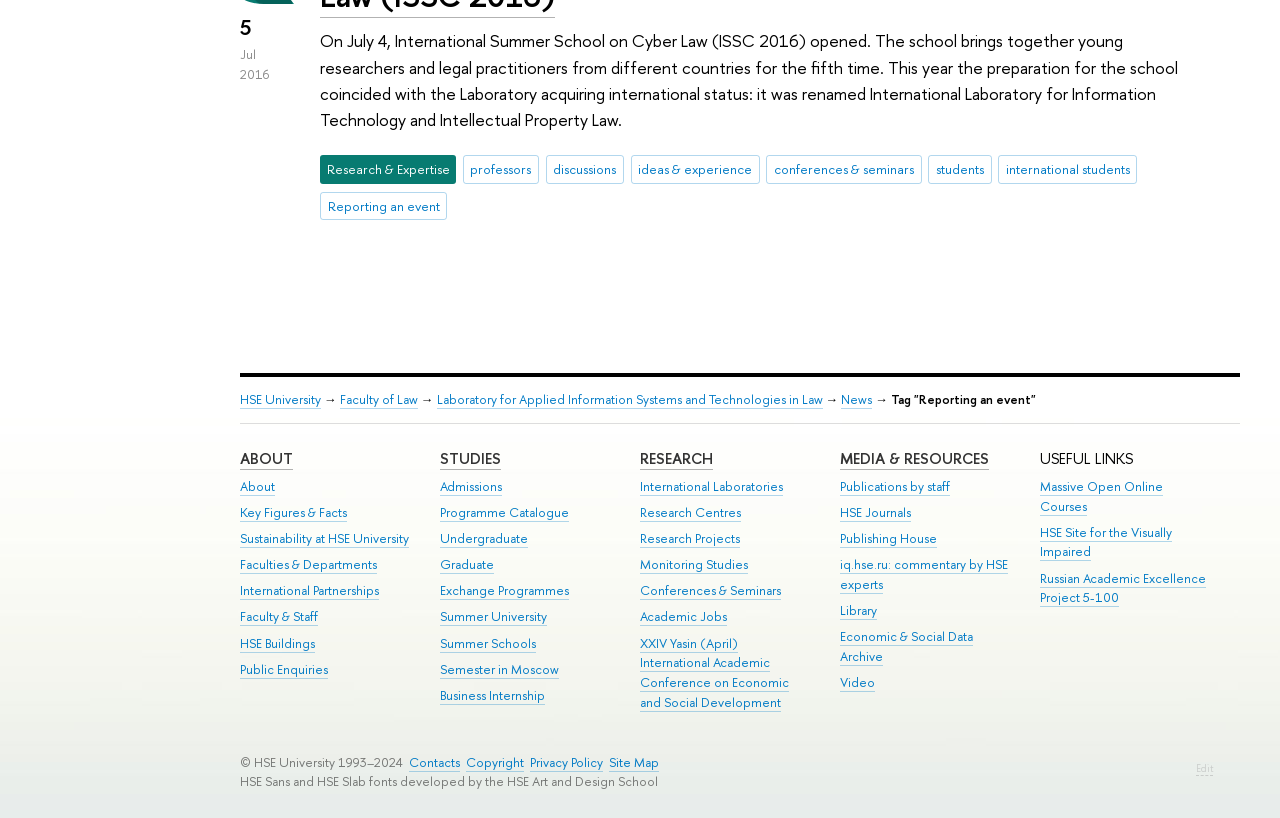Provide the bounding box coordinates of the HTML element this sentence describes: "Library". The bounding box coordinates consist of four float numbers between 0 and 1, i.e., [left, top, right, bottom].

[0.656, 0.736, 0.685, 0.758]